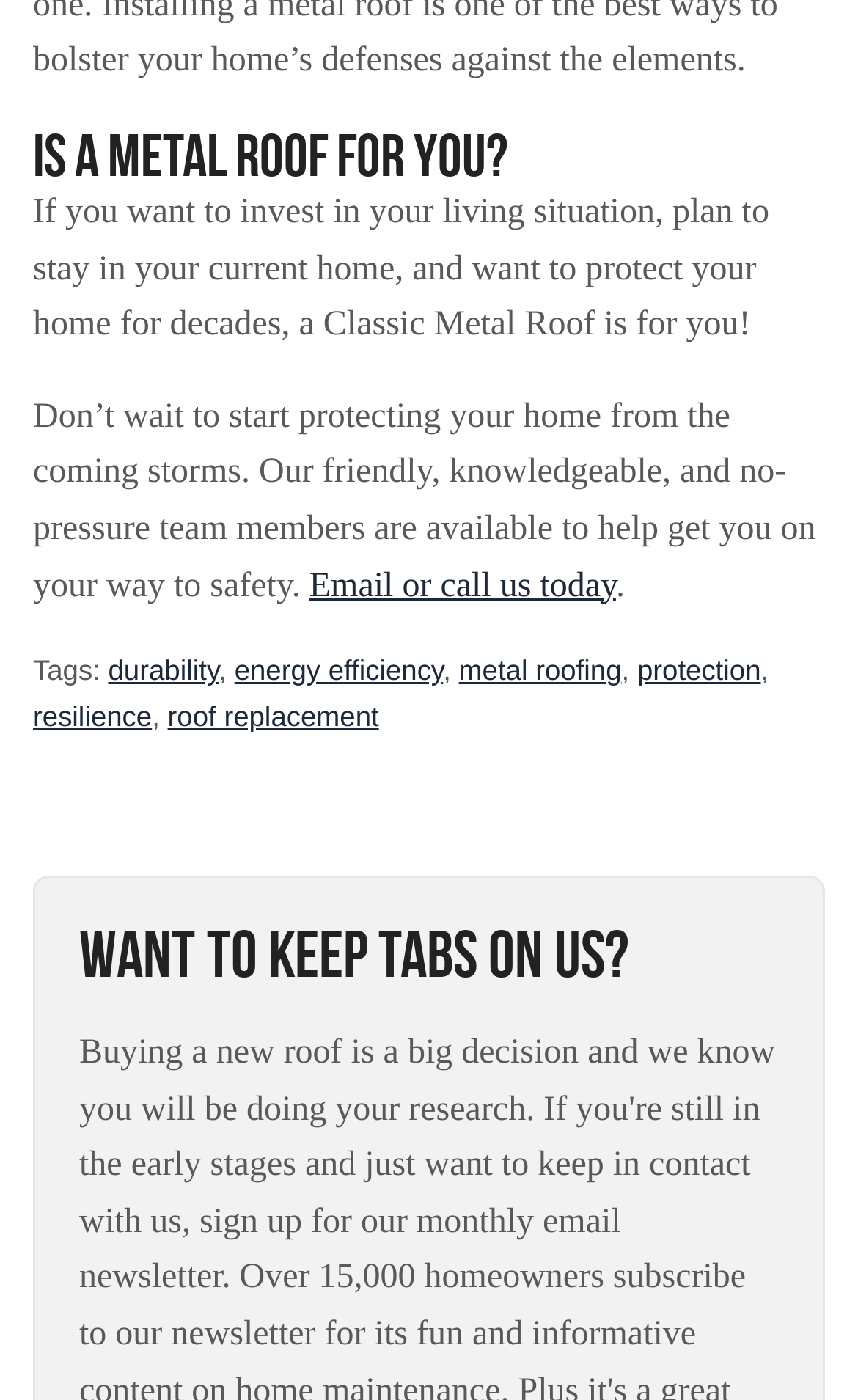What are the benefits of a metal roof?
Using the information from the image, give a concise answer in one word or a short phrase.

Durability, energy efficiency, protection, resilience